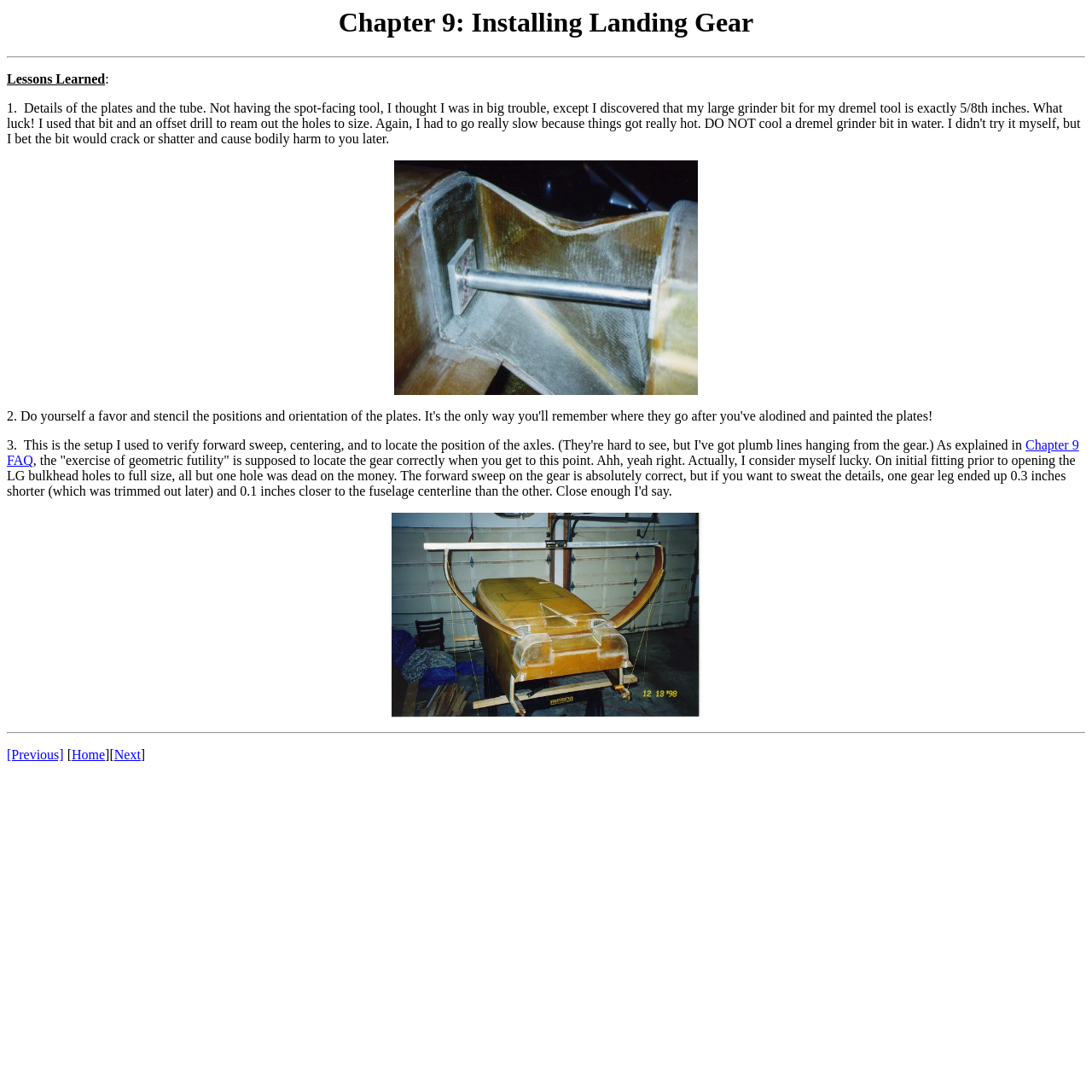Generate the text content of the main heading of the webpage.

Chapter 9: Installing Landing Gear